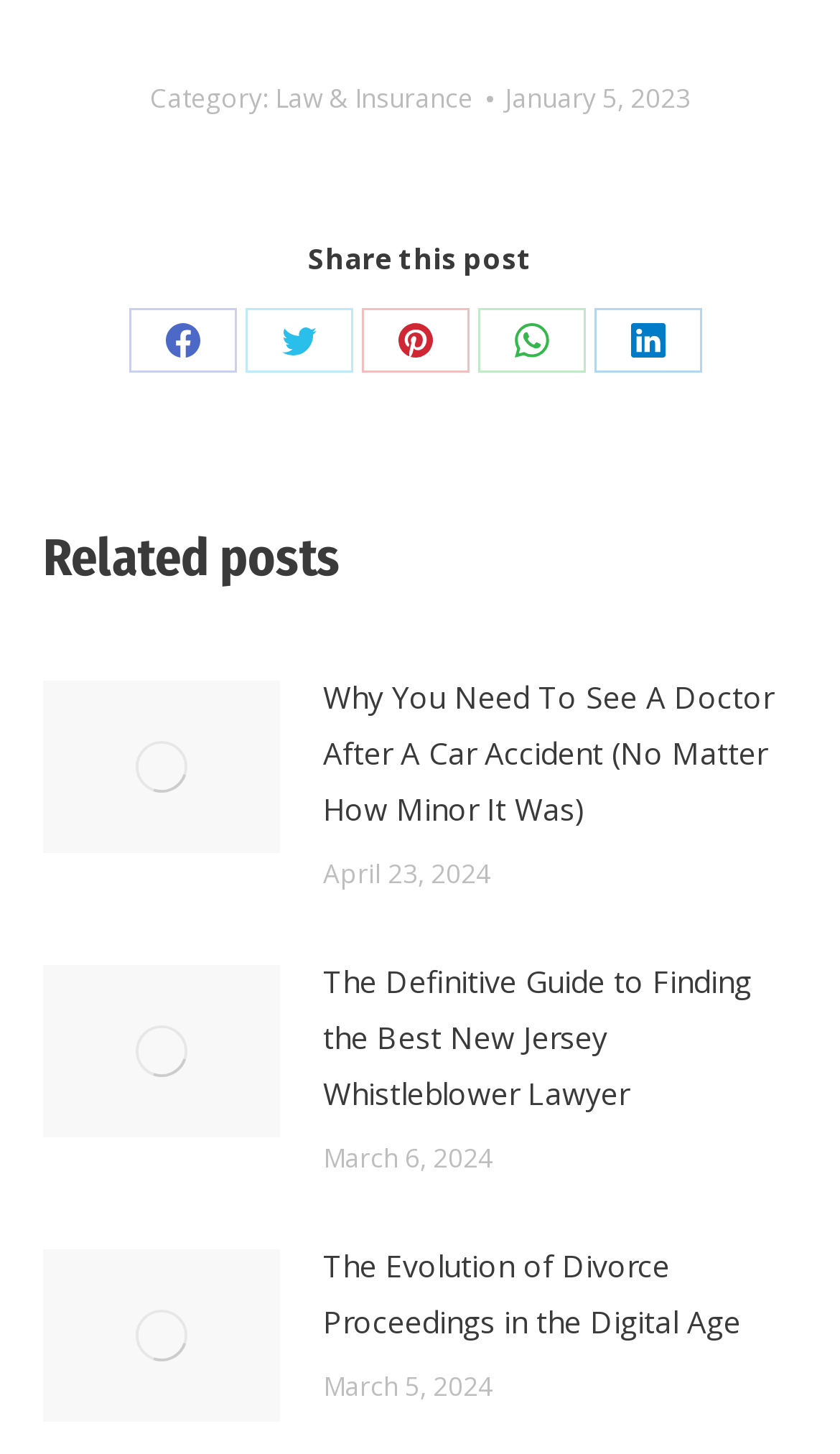What social media platforms can you share this post on?
Using the image as a reference, answer with just one word or a short phrase.

Facebook, Twitter, Pinterest, WhatsApp, LinkedIn